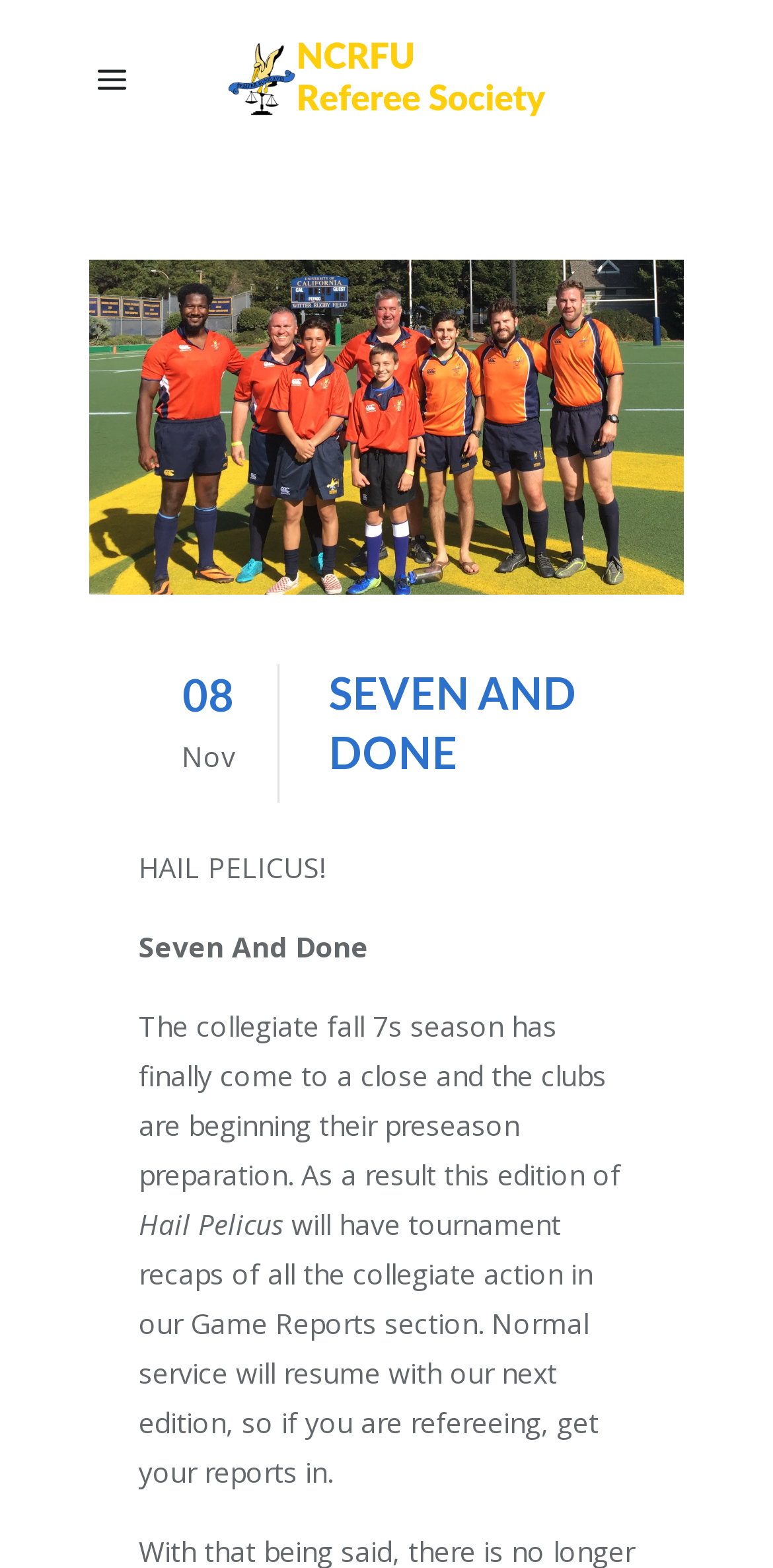Give a detailed explanation of the elements present on the webpage.

The webpage is about the Northern California Rugby Football Union Referee Society, specifically featuring the "Seven And Done" section. At the top, there are two layout tables, one on the left and one on the right, spanning the entire width of the page. The left layout table contains a logo link with an image, positioned near the top-left corner. 

Below the logo, there is a layout table with three columns. The left column contains two static text elements, displaying the date "08" and the month "Nov". The middle column features a heading "SEVEN AND DONE" in a larger font. 

To the right of the date and month, there are four static text elements stacked vertically. The first text element reads "HAIL PELICUS!", followed by the title "Seven And Done". The third text element is a paragraph describing the collegiate fall 7s season and the preseason preparation of the clubs. The last text element is another instance of "Hail Pelicus", followed by a message about tournament recaps and game reports.